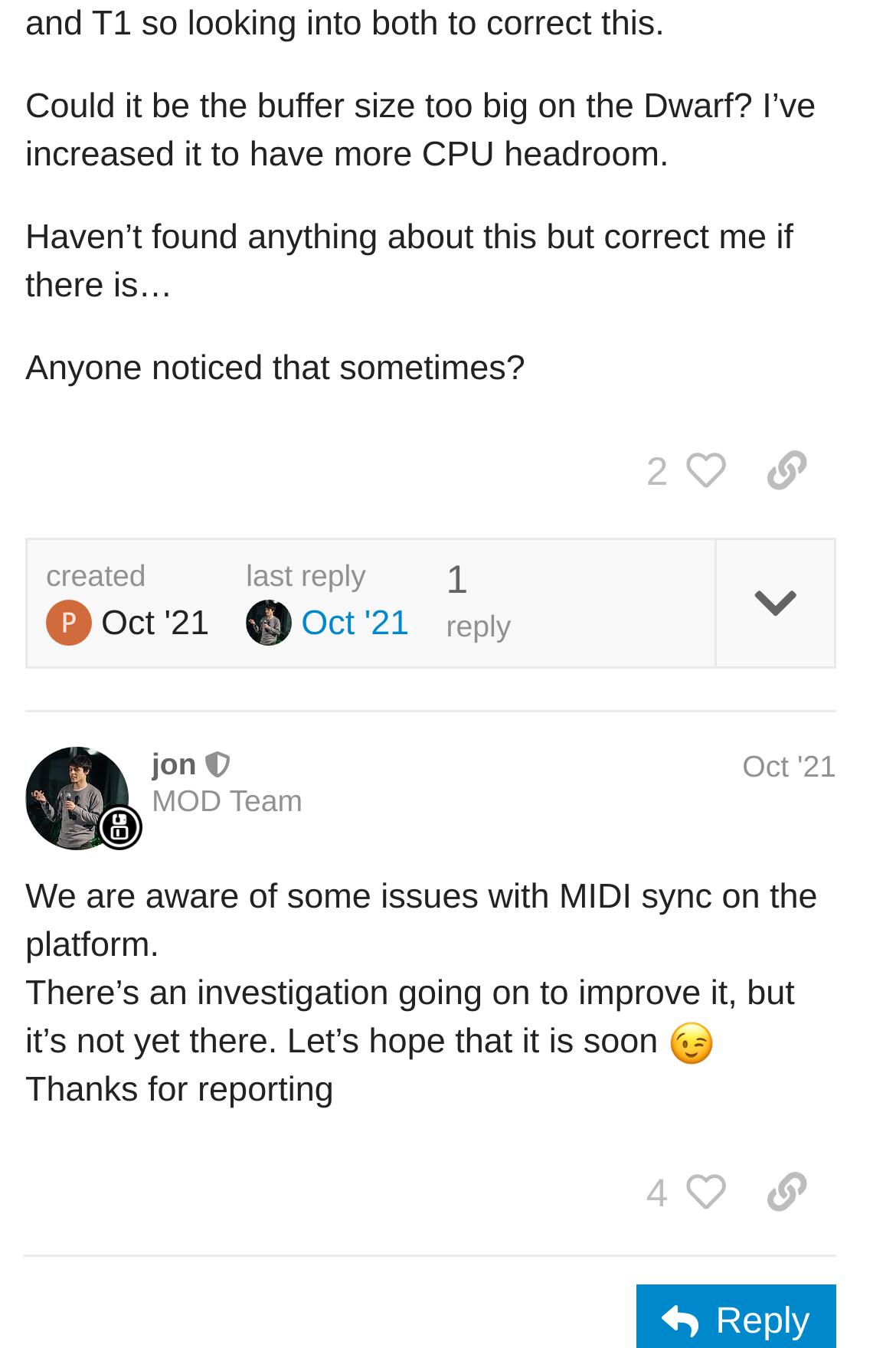Who is the moderator in the second post?
Please use the image to deliver a detailed and complete answer.

In the second post, the heading 'jon This user is a moderator MOD Team Oct '21' indicates that the user 'jon' is a moderator.